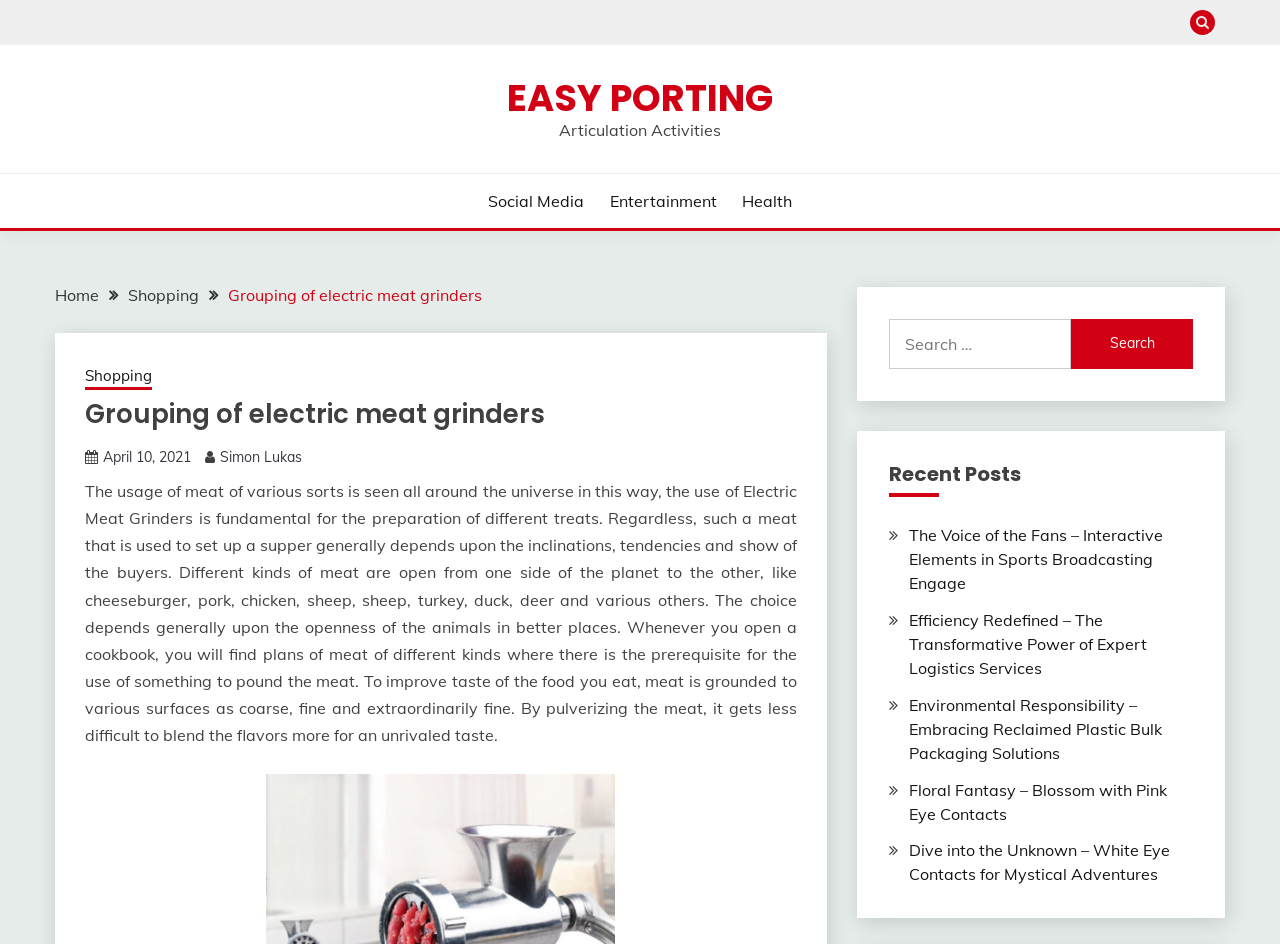Determine the bounding box coordinates of the section I need to click to execute the following instruction: "Check the Recent Posts". Provide the coordinates as four float numbers between 0 and 1, i.e., [left, top, right, bottom].

[0.694, 0.49, 0.932, 0.527]